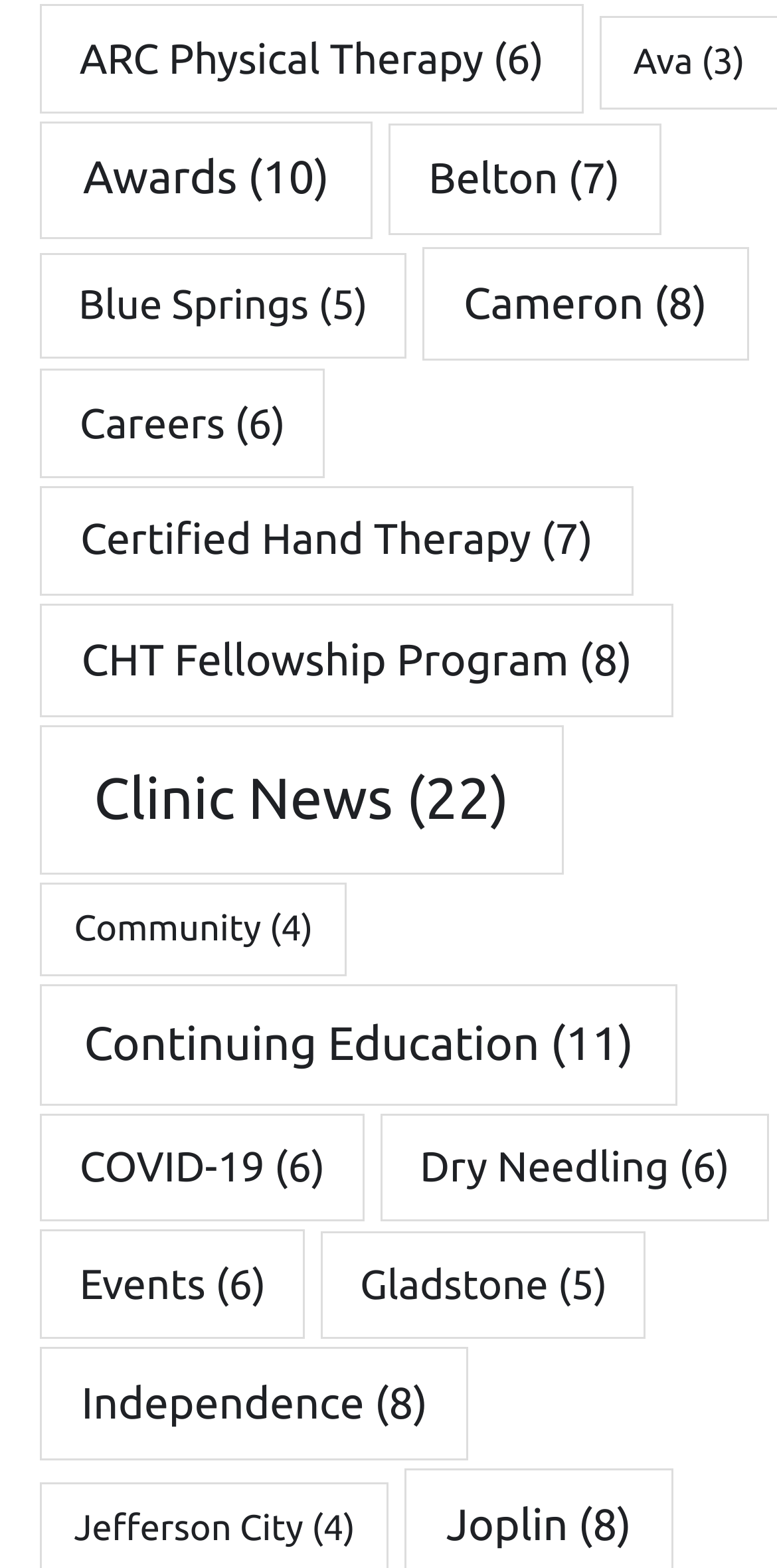Indicate the bounding box coordinates of the element that must be clicked to execute the instruction: "Learn about Awards". The coordinates should be given as four float numbers between 0 and 1, i.e., [left, top, right, bottom].

[0.051, 0.077, 0.479, 0.153]